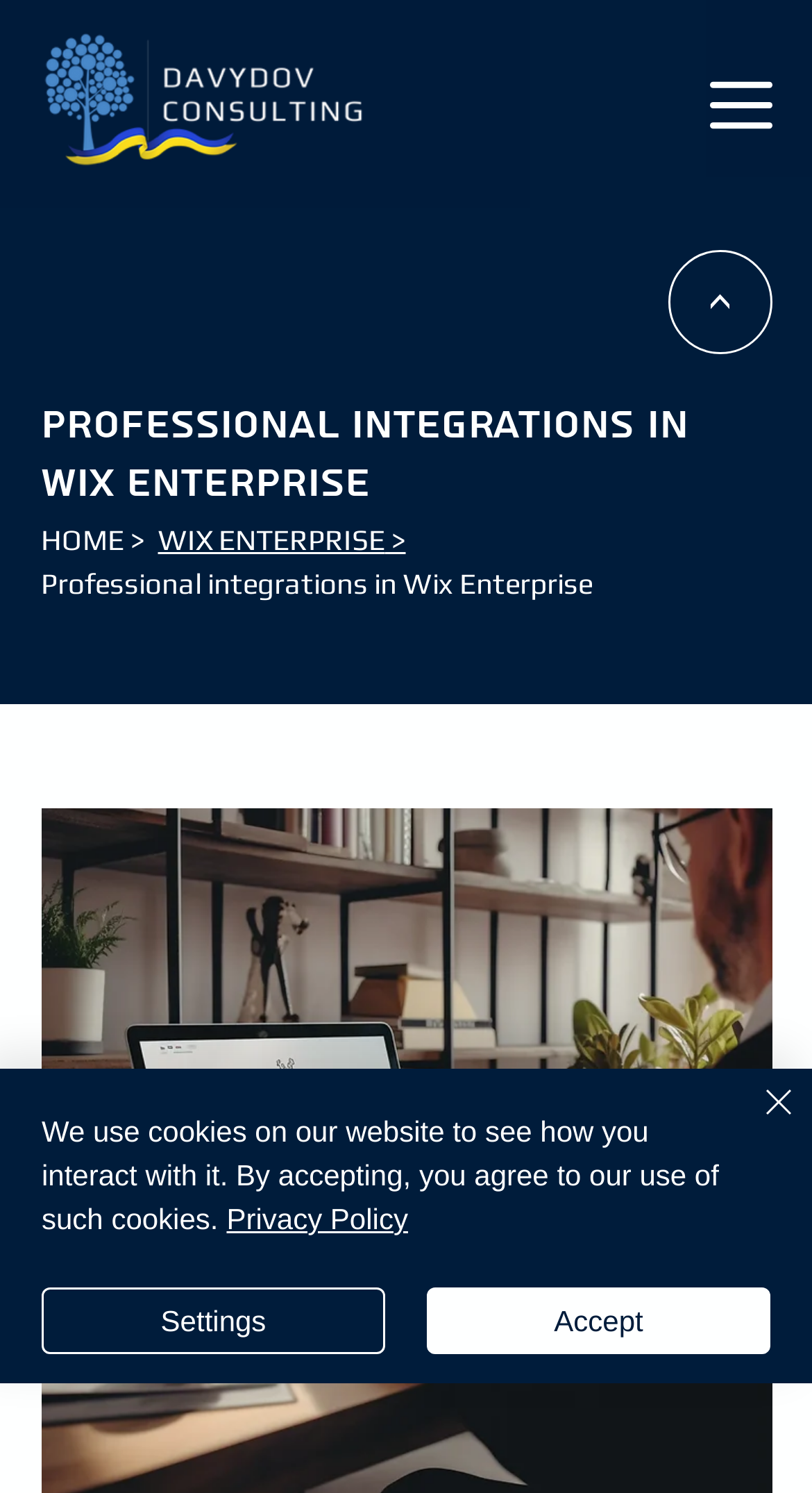Given the description of the UI element: "Privacy Policy", predict the bounding box coordinates in the form of [left, top, right, bottom], with each value being a float between 0 and 1.

[0.279, 0.805, 0.502, 0.827]